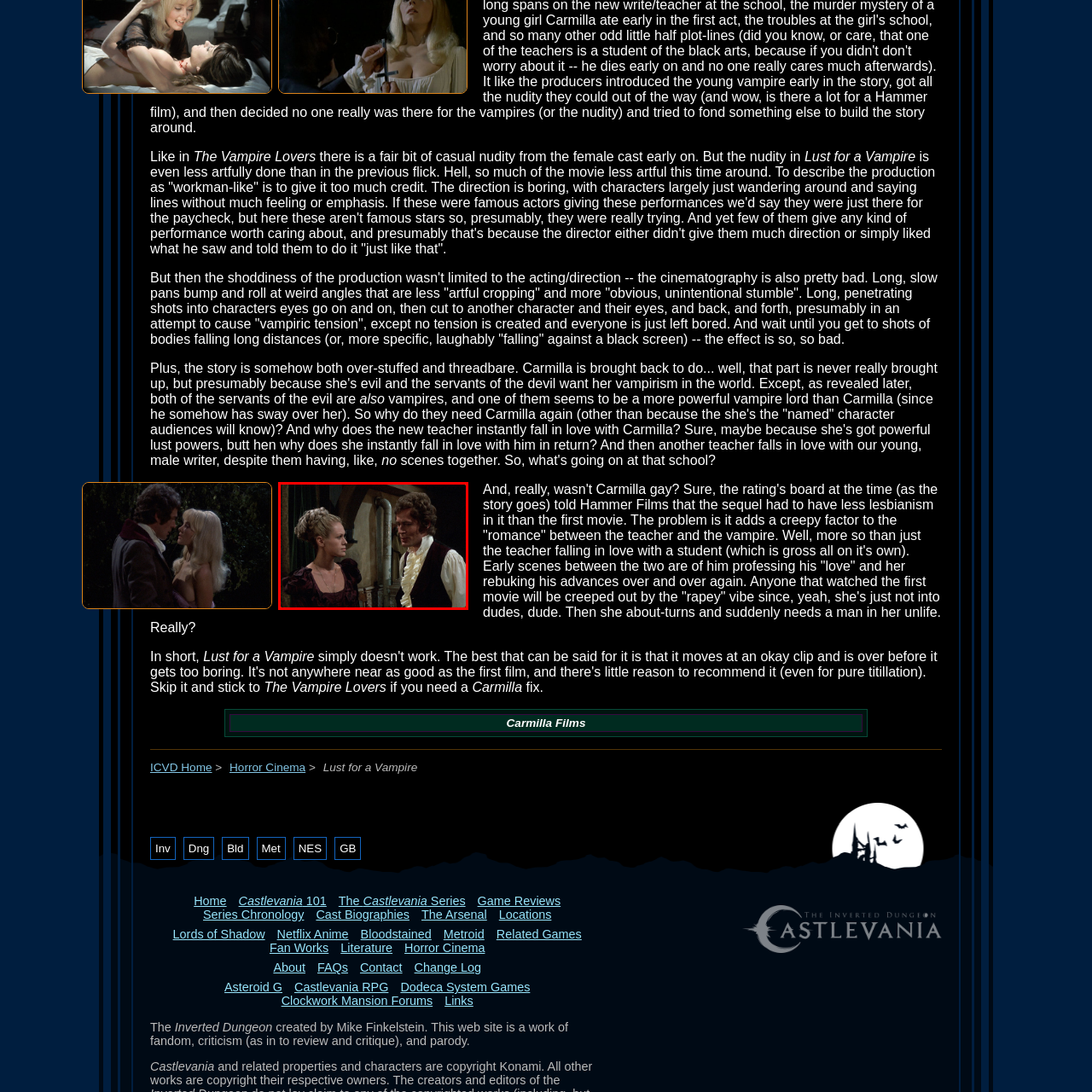Elaborate on the image contained within the red outline, providing as much detail as possible.

The image features a tense moment between two characters from the film "Lust for a Vampire." The scene captures a critically explored dynamic in the narrative, where a female character, dressed in a sophisticated dark gown, stands facing a male character. He is attired in a classic white ruffled shirt under a dark waistcoat. Their expressions convey a mix of intrigue and emotional complexity, reflective of the film's themes of love and seduction intertwined with supernatural elements. This film, often noted for its portrayal of vampiric lore, includes elements that juxtapose romance with the darker aspects of desire, which is a critical focus in the surrounding narrative. The backdrop hints at a gothic setting, contributing to the overall atmosphere of mystery and tension that characterizes "Lust for a Vampire."